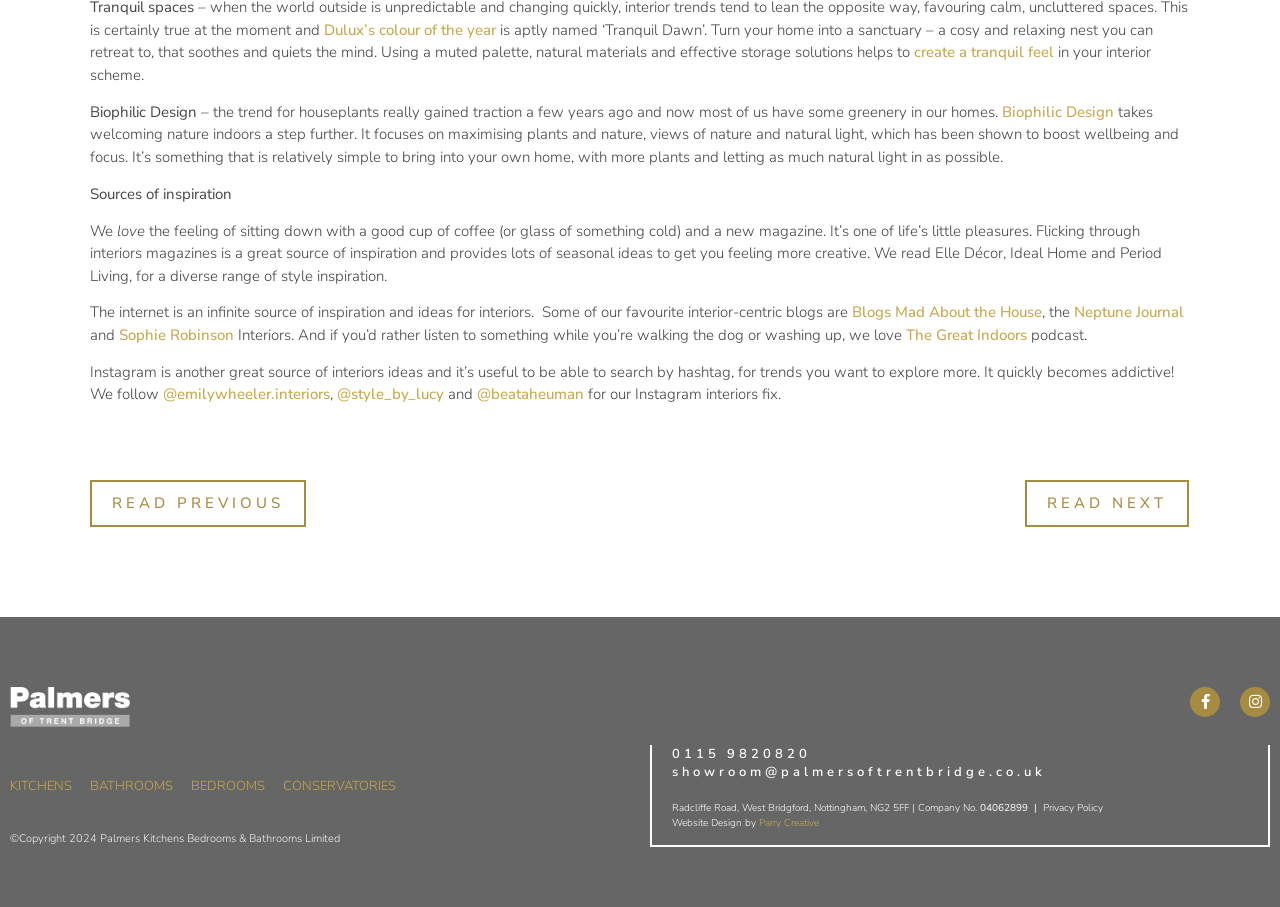What is the name of the podcast mentioned?
Please give a detailed and elaborate explanation in response to the question.

The answer can be found in the section about sources of inspiration, where it is mentioned that 'we love The Great Indoors podcast'.